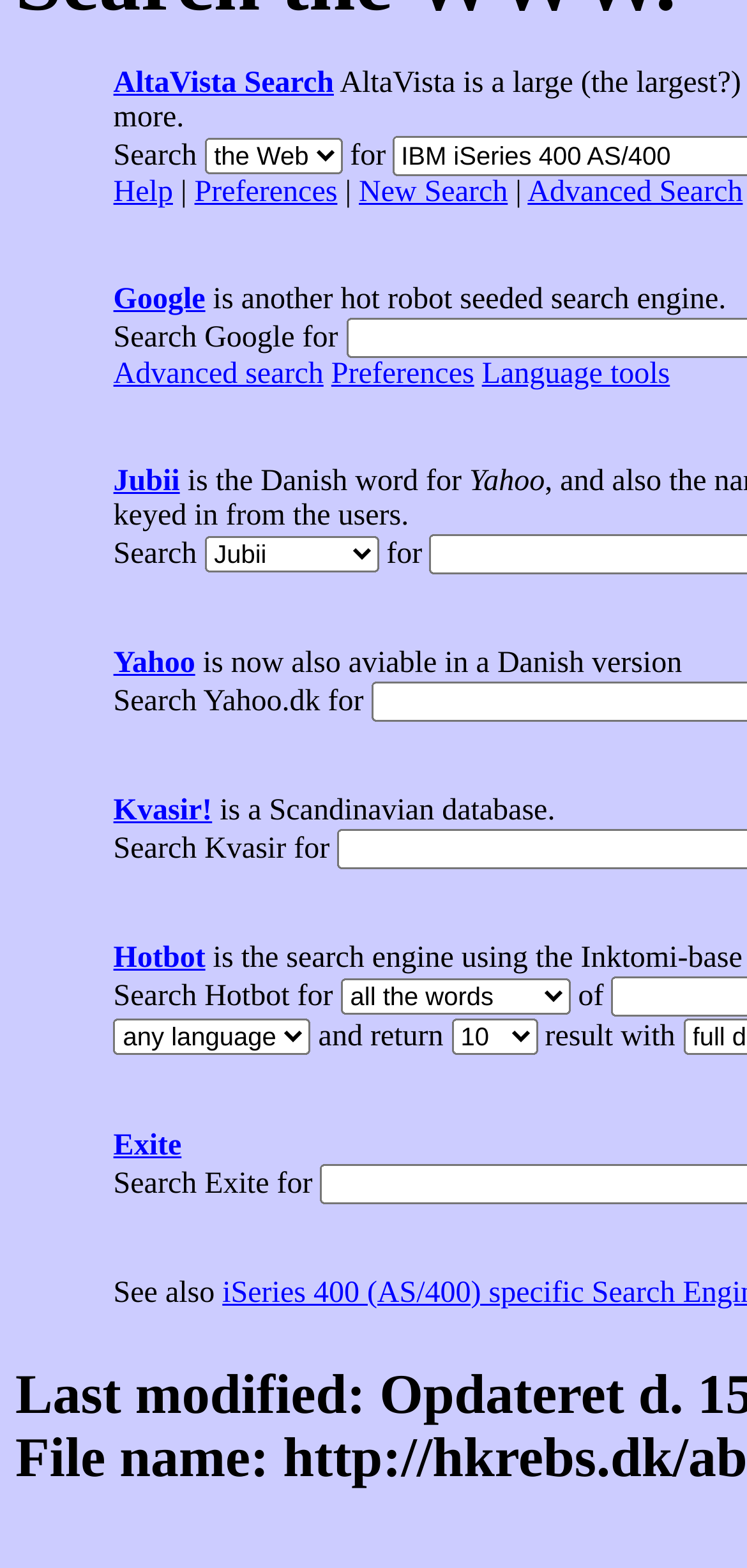What is the purpose of the 'for' text?
With the help of the image, please provide a detailed response to the question.

I noticed that the 'for' text appears next to several search engine links, and it seems to indicate the scope of the search, such as searching 'for' a specific term or phrase.